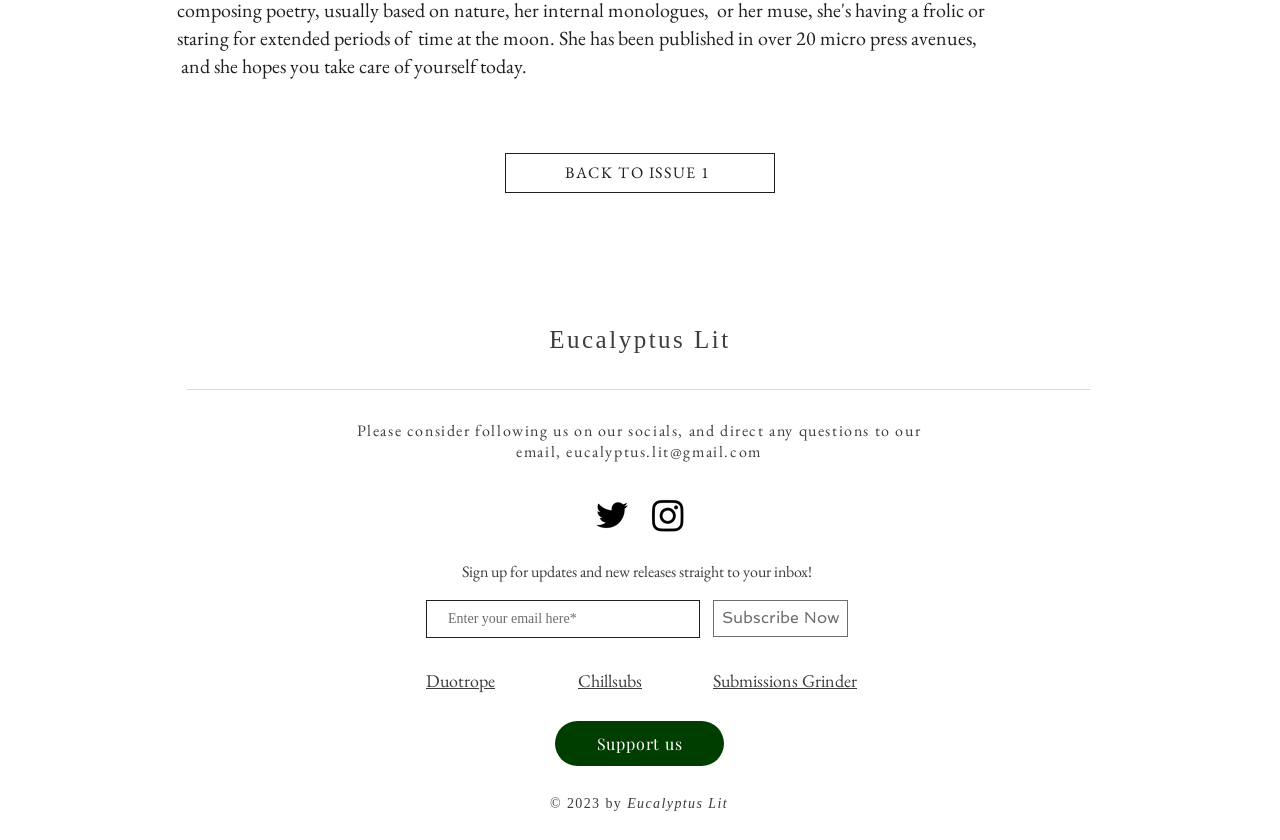Locate the bounding box coordinates of the element to click to perform the following action: 'Enter your email to subscribe for updates'. The coordinates should be given as four float values between 0 and 1, in the form of [left, top, right, bottom].

[0.333, 0.714, 0.547, 0.759]